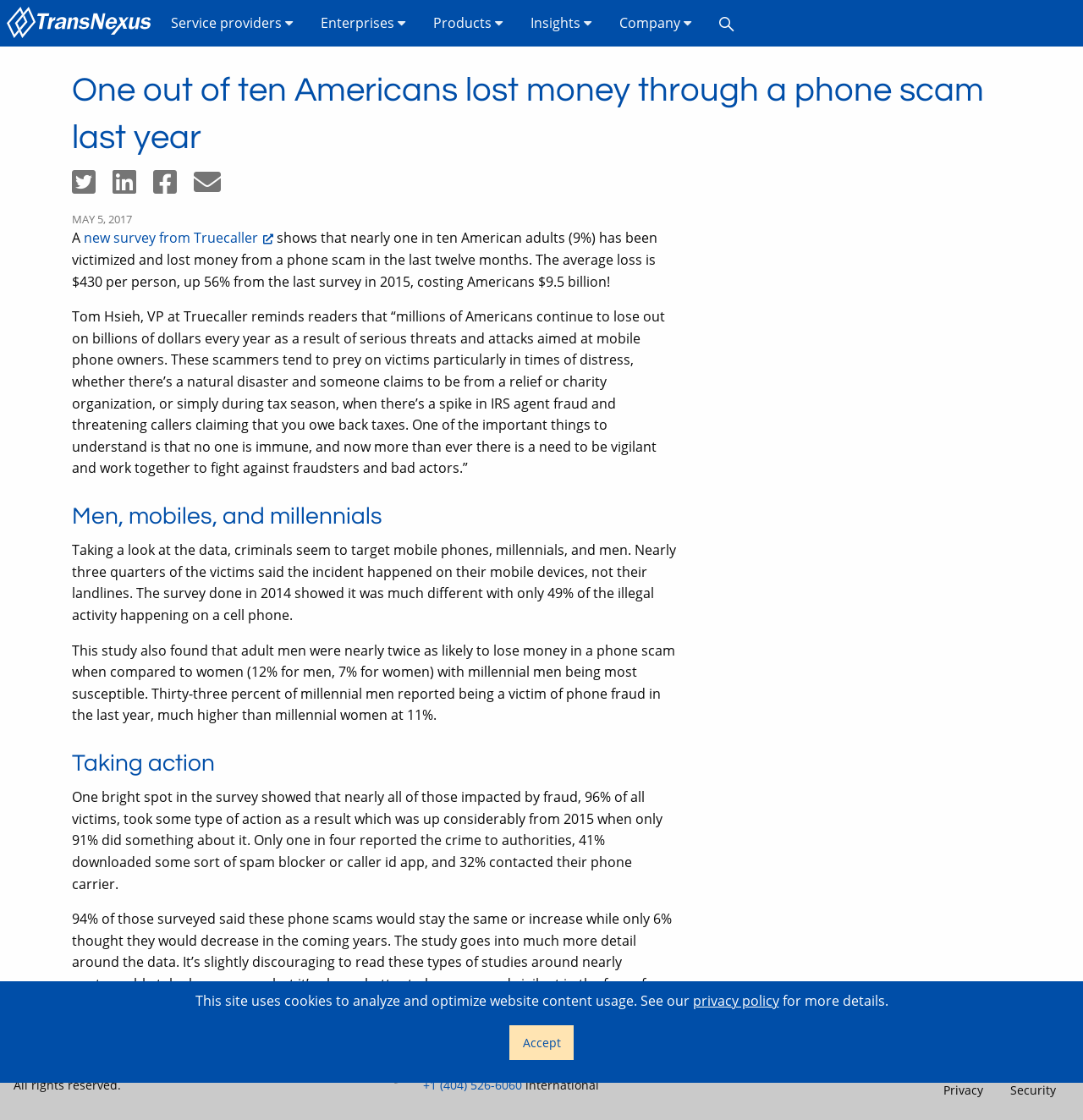What is the average loss per person from phone scams?
Look at the image and provide a detailed response to the question.

I found this answer by reading the text in the webpage, specifically the sentence 'The average loss is $430 per person, up 56% from the last survey in 2015, costing Americans $9.5 billion!' which provides the average loss per person from phone scams.